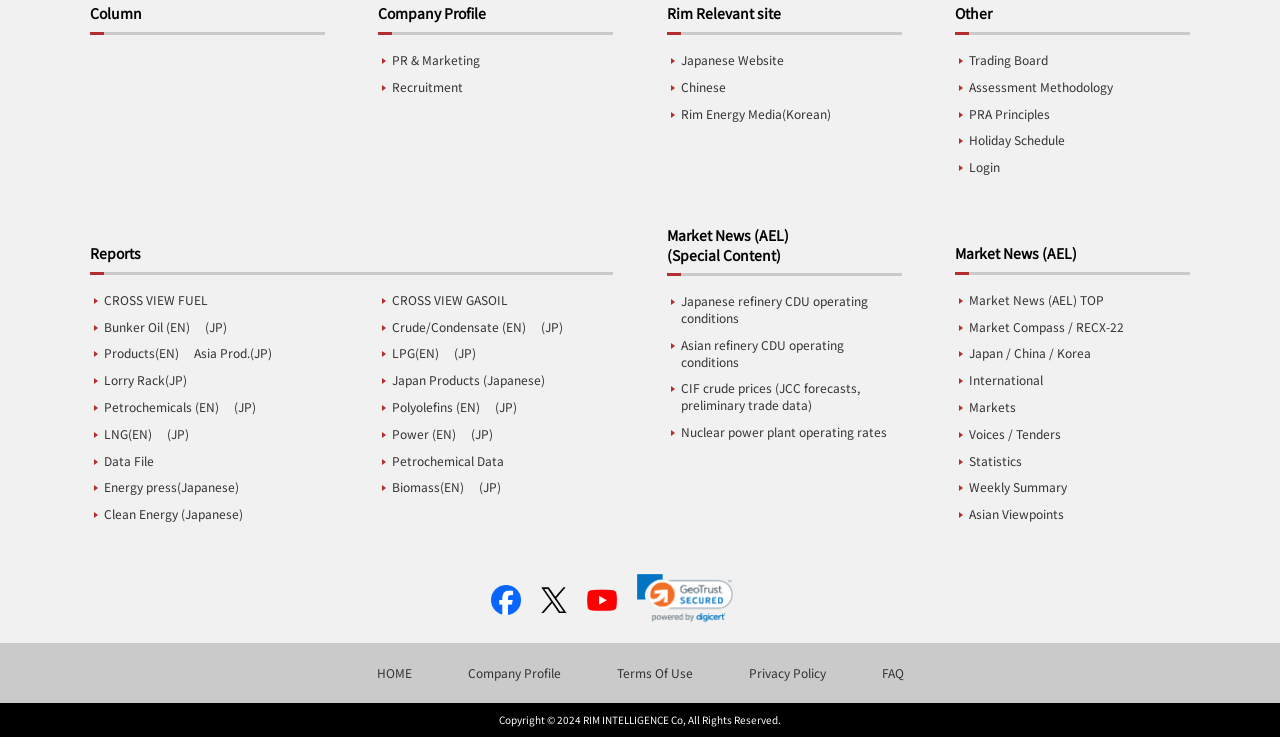Identify the bounding box coordinates for the element that needs to be clicked to fulfill this instruction: "search something". Provide the coordinates in the format of four float numbers between 0 and 1: [left, top, right, bottom].

None